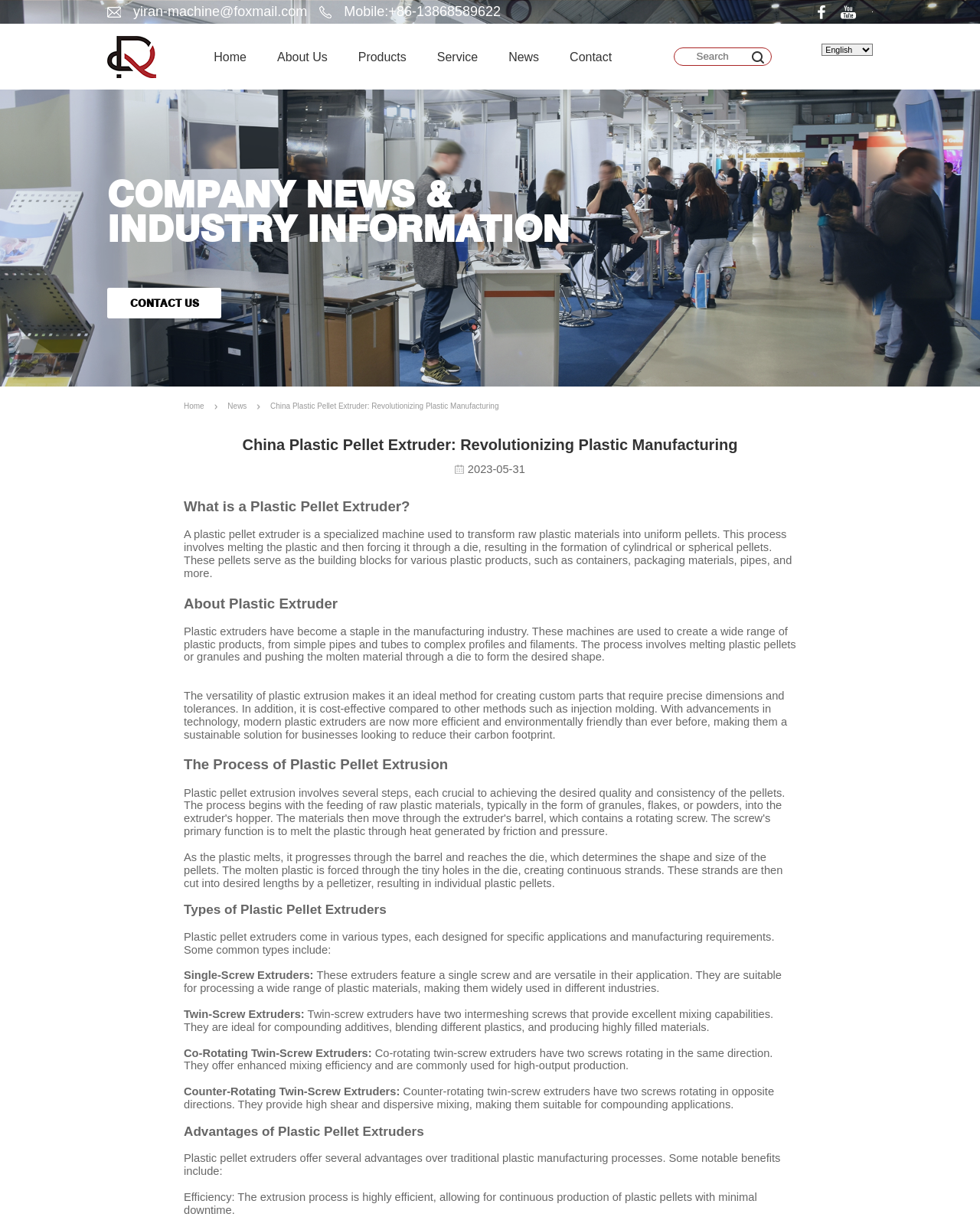Use one word or a short phrase to answer the question provided: 
What is the purpose of a plastic pellet extruder?

To transform raw plastic materials into uniform pellets